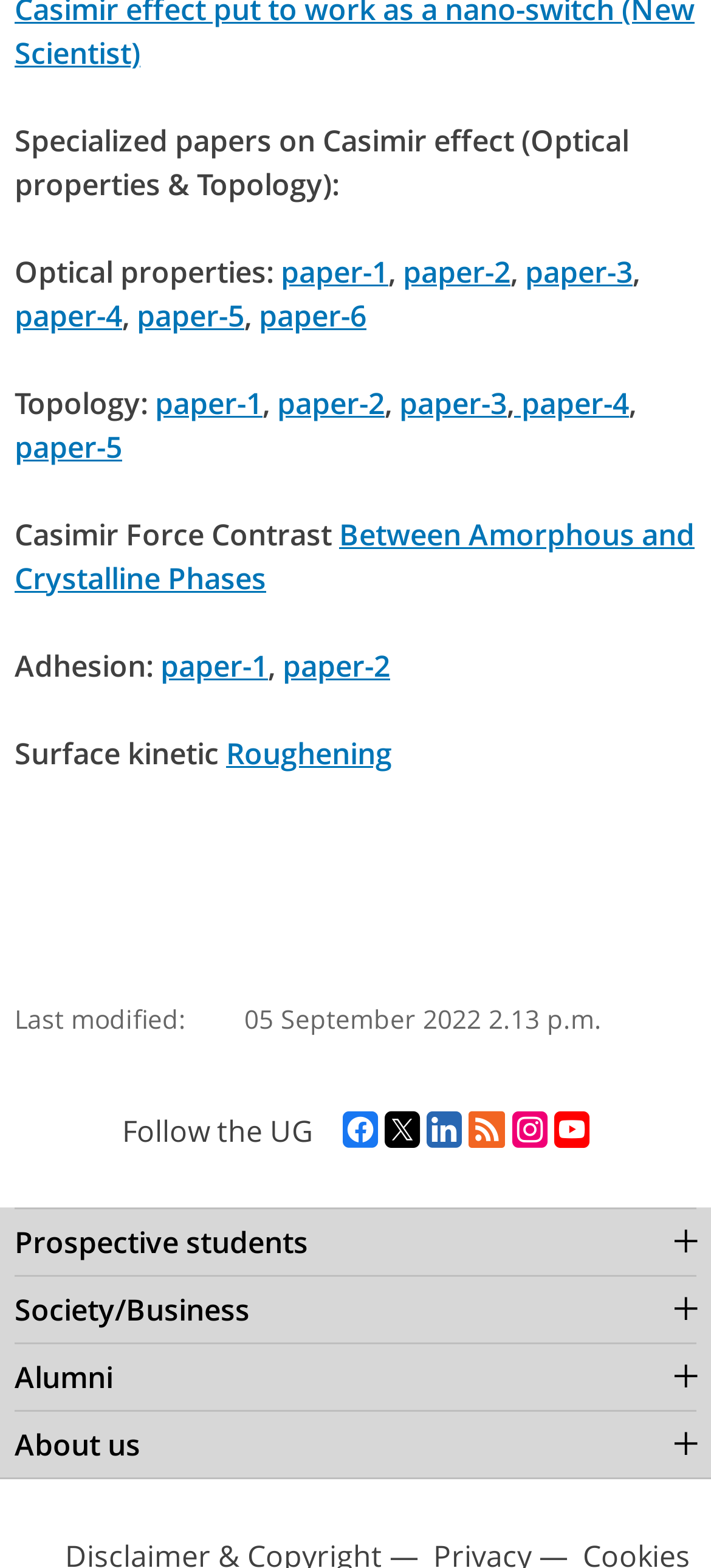Find the bounding box coordinates of the element I should click to carry out the following instruction: "Click on paper-1 under Optical properties".

[0.395, 0.16, 0.546, 0.186]